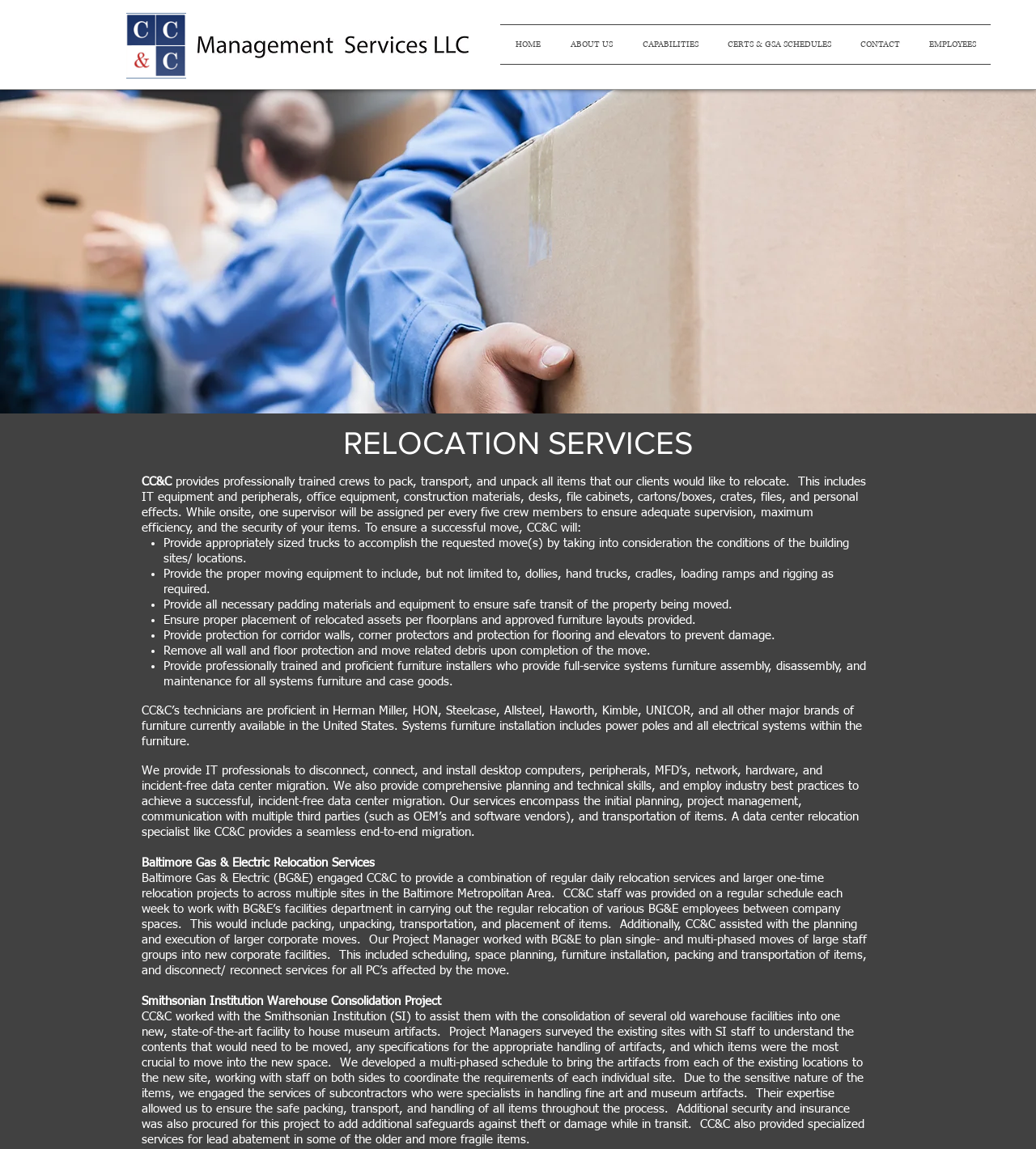Look at the image and write a detailed answer to the question: 
What is the company name?

I found the company name by looking at the top of the webpage, where it says 'RELOCATION SERVICES | CC&C Management Services, LLC'. This is likely the company name and title of the webpage.